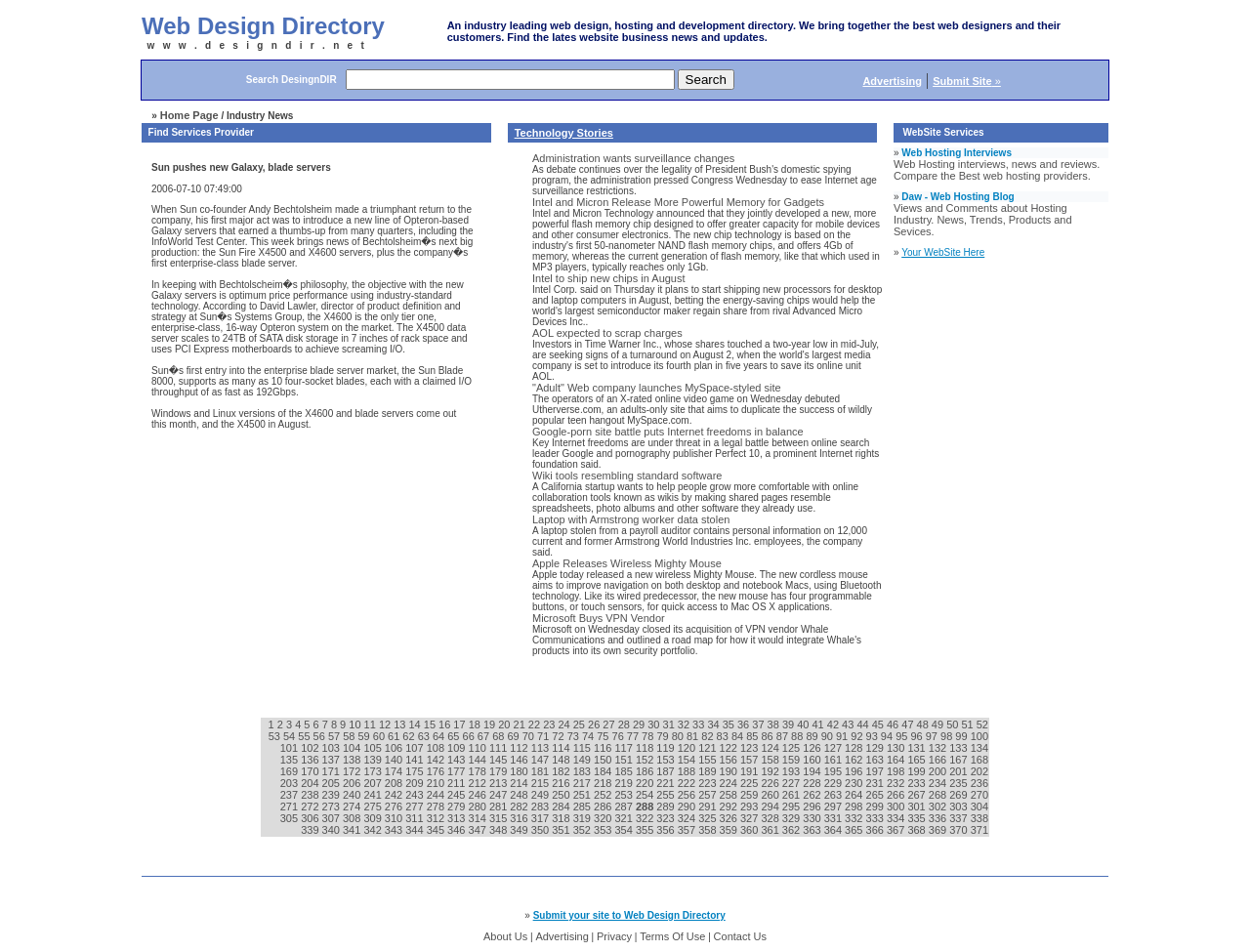Extract the bounding box coordinates for the UI element described by the text: "Administration wants surveillance changes". The coordinates should be in the form of [left, top, right, bottom] with values between 0 and 1.

[0.426, 0.16, 0.588, 0.172]